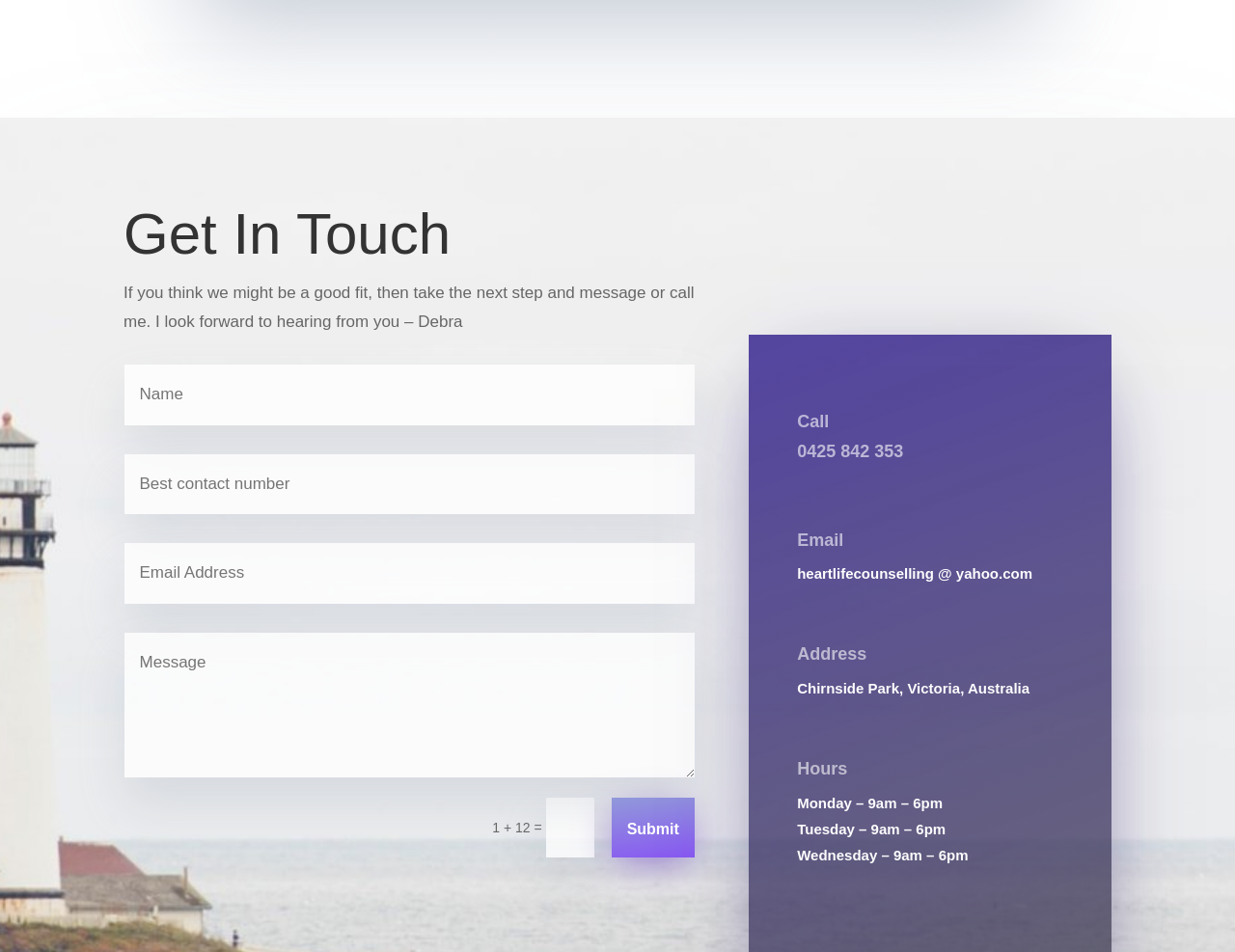Pinpoint the bounding box coordinates of the element that must be clicked to accomplish the following instruction: "Send an email". The coordinates should be in the format of four float numbers between 0 and 1, i.e., [left, top, right, bottom].

[0.645, 0.594, 0.836, 0.611]